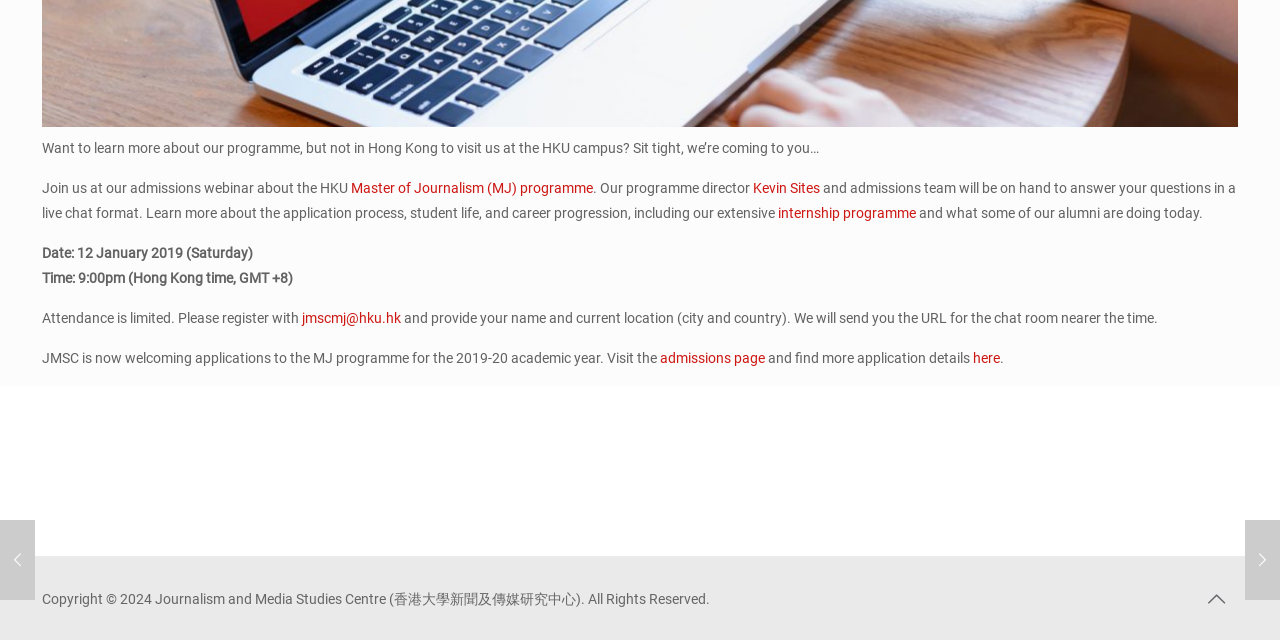Extract the bounding box for the UI element that matches this description: "here".

[0.76, 0.547, 0.781, 0.572]